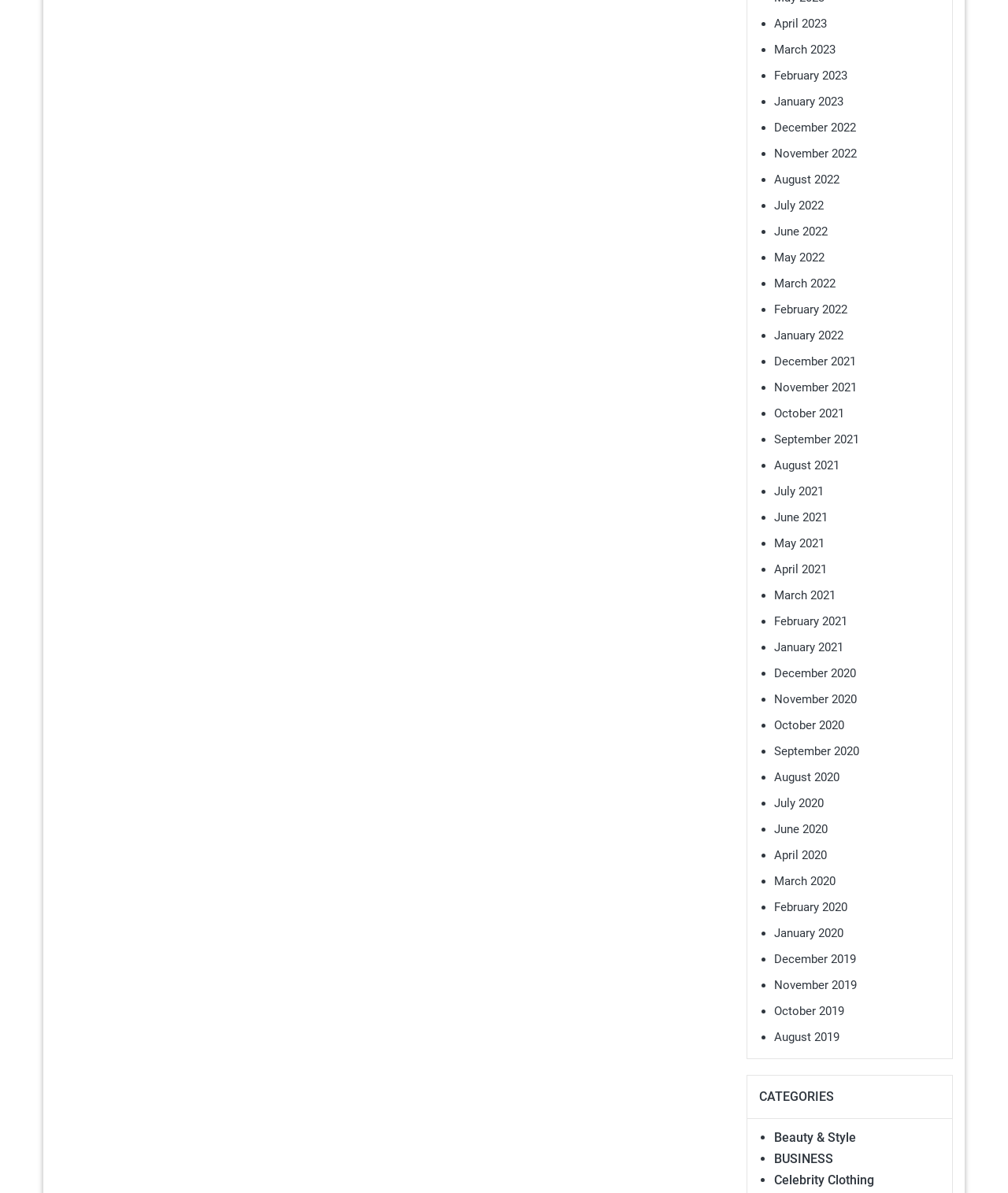What is the most recent month listed?
Please analyze the image and answer the question with as much detail as possible.

I determined the most recent month listed by examining the links on the webpage, which are organized in a list with the most recent months at the top. The first link is 'April 2023', which indicates that it is the most recent month listed.